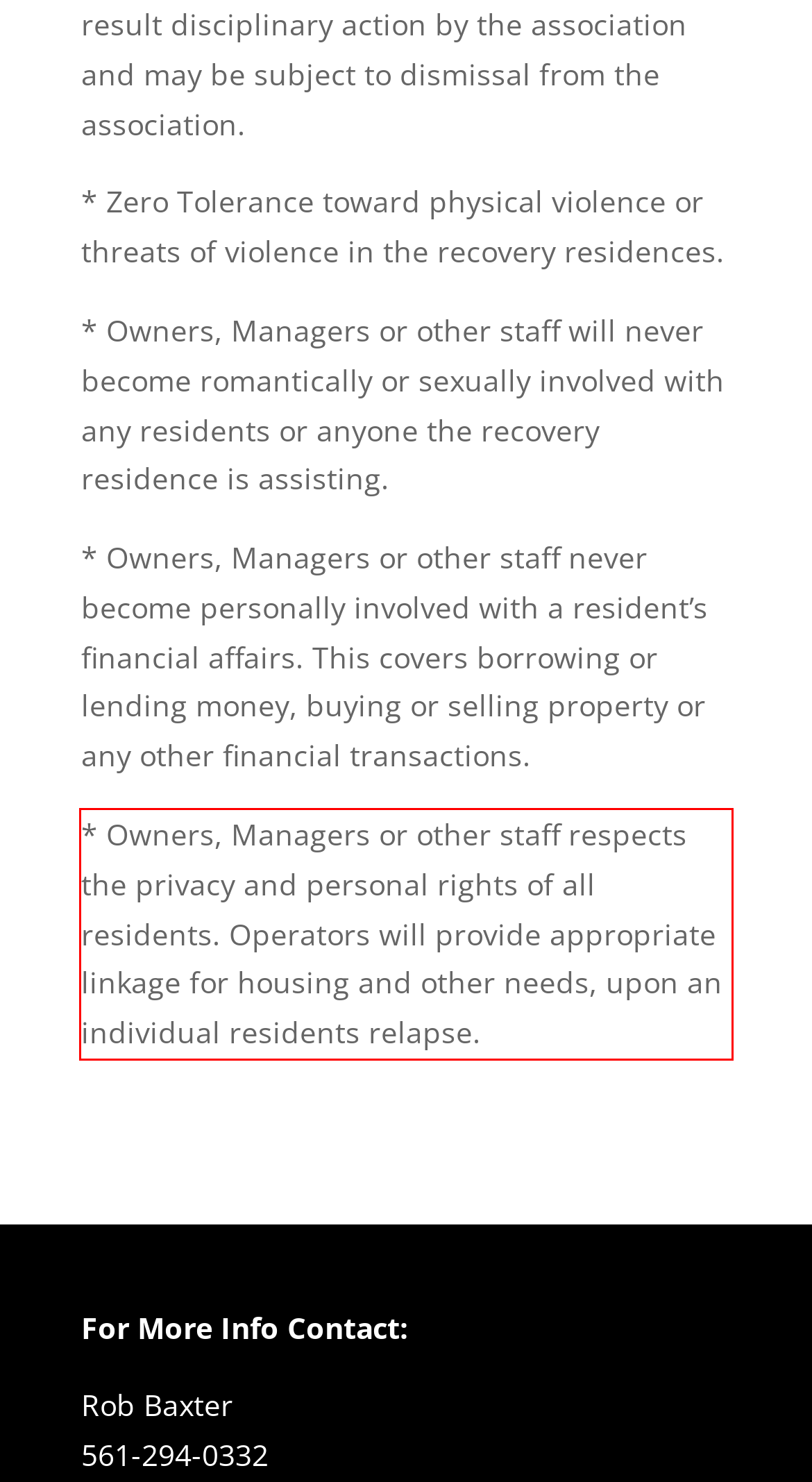You are given a screenshot showing a webpage with a red bounding box. Perform OCR to capture the text within the red bounding box.

* Owners, Managers or other staff respects the privacy and personal rights of all residents. Operators will provide appropriate linkage for housing and other needs, upon an individual residents relapse.